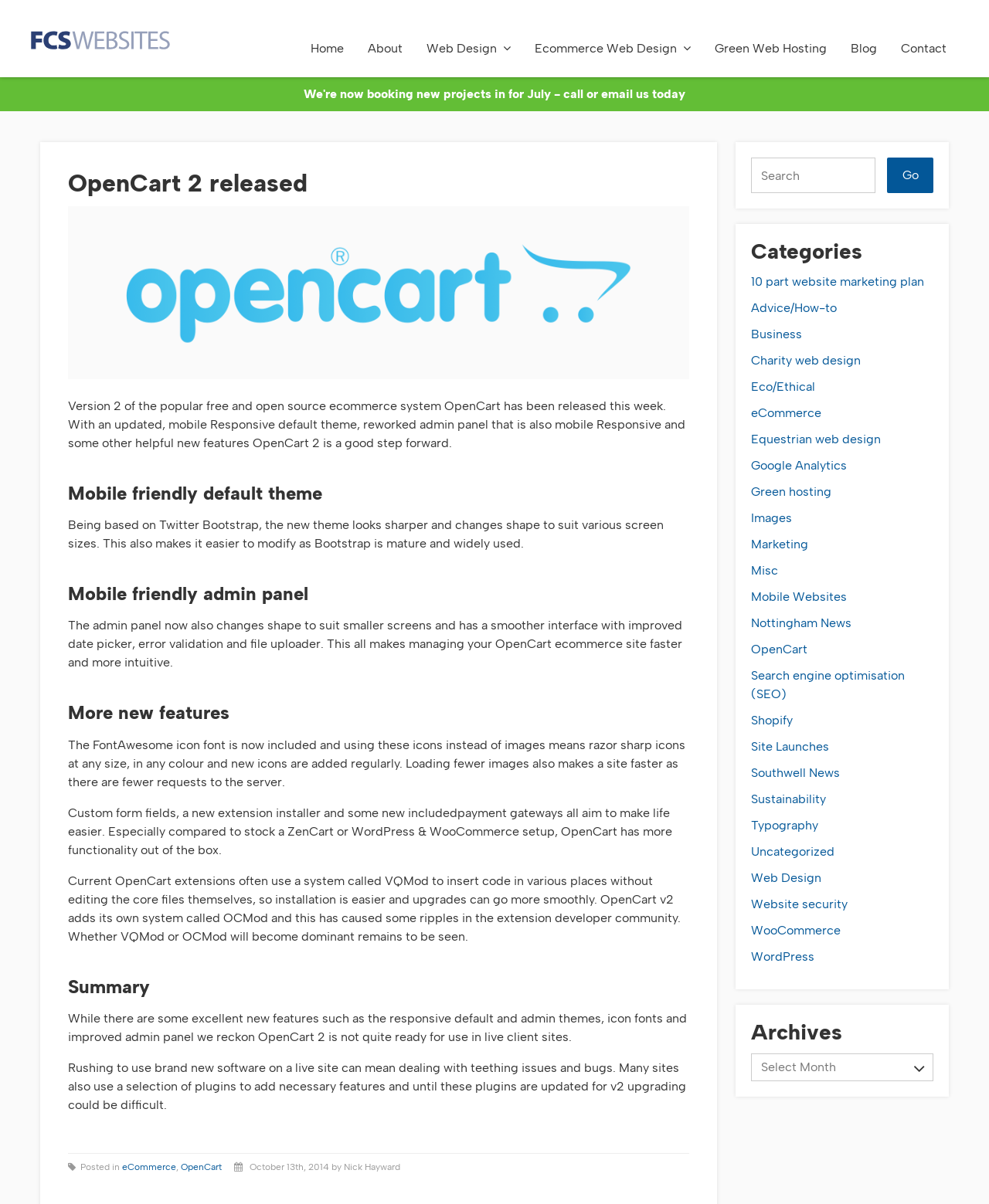Please identify the bounding box coordinates of the element on the webpage that should be clicked to follow this instruction: "Click on the Home link". The bounding box coordinates should be given as four float numbers between 0 and 1, formatted as [left, top, right, bottom].

[0.302, 0.026, 0.359, 0.055]